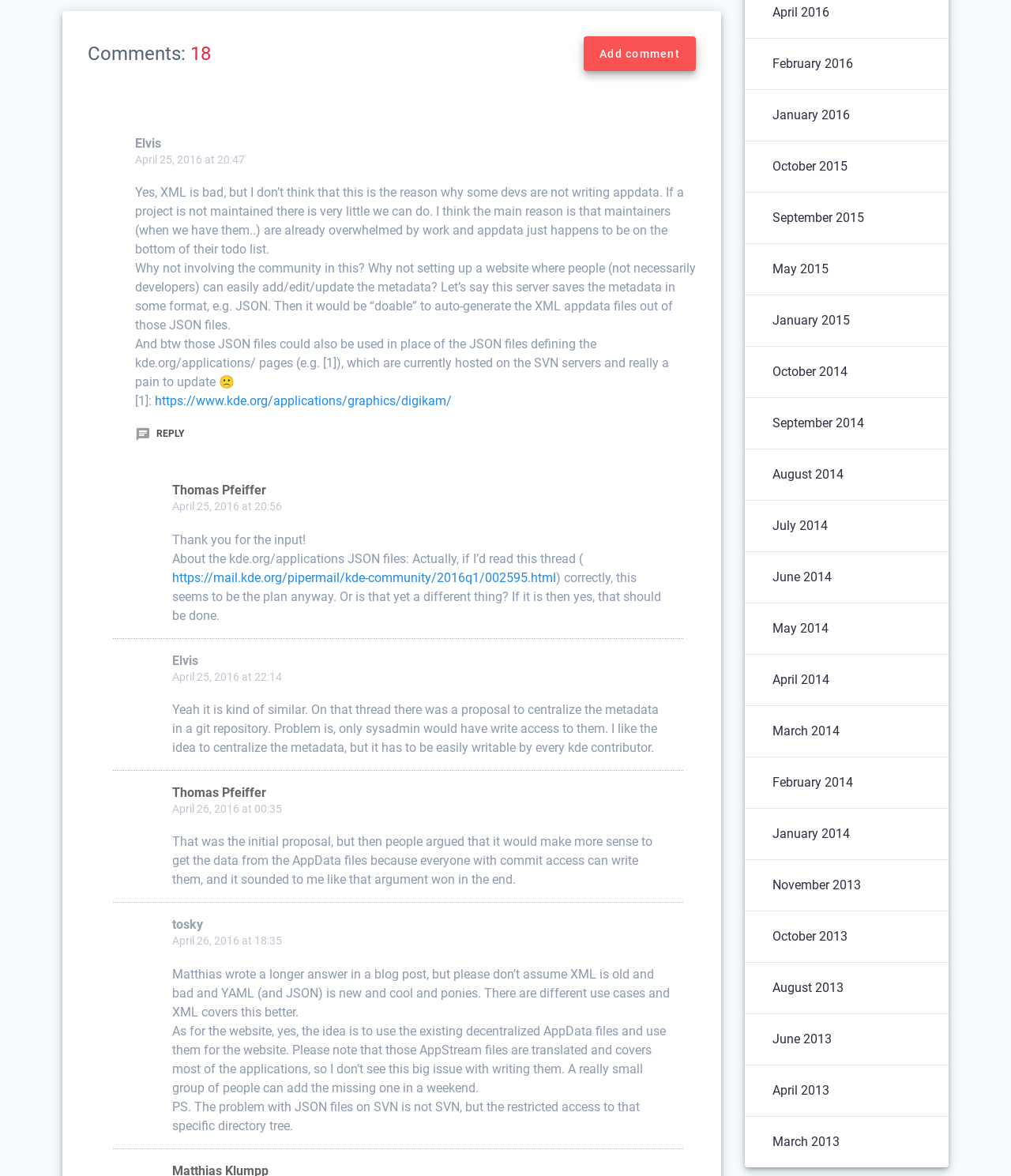Locate the bounding box coordinates of the clickable element to fulfill the following instruction: "View April 2016 posts". Provide the coordinates as four float numbers between 0 and 1 in the format [left, top, right, bottom].

[0.764, 0.002, 0.82, 0.019]